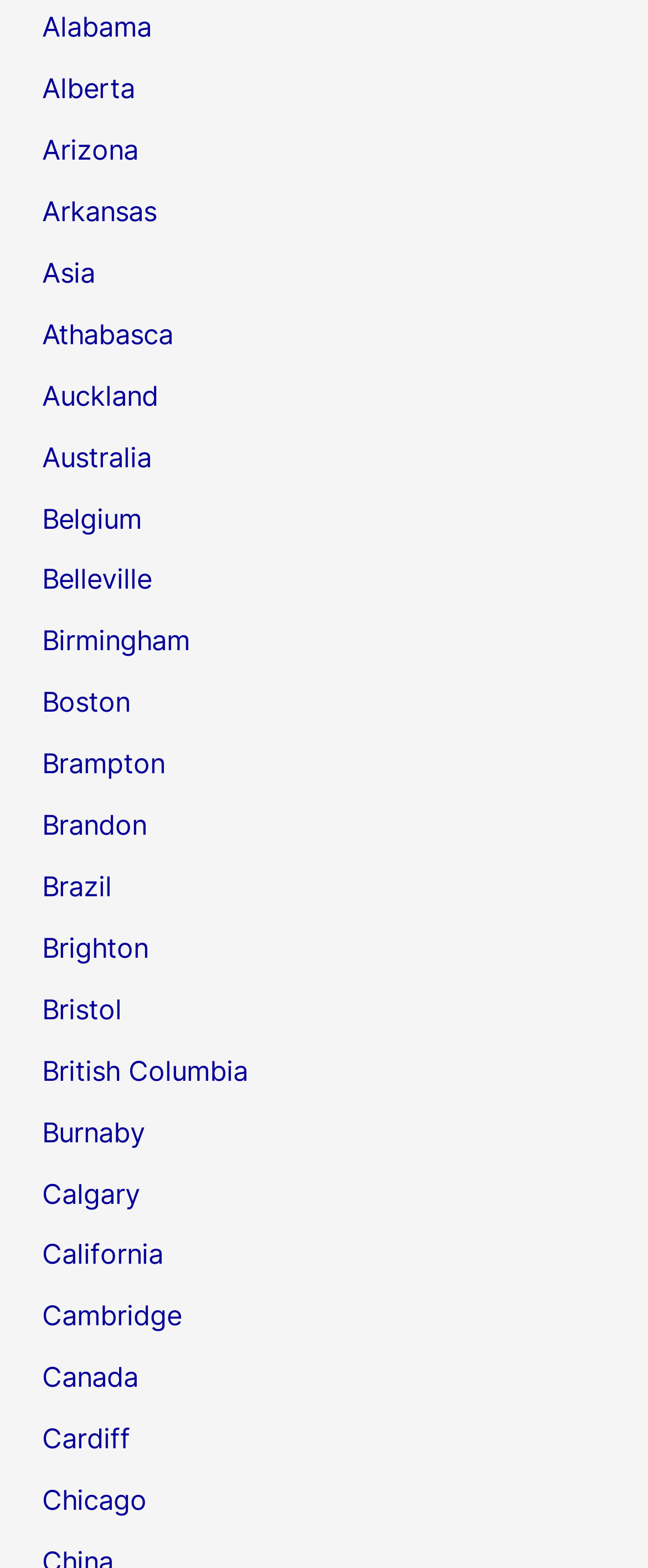Answer in one word or a short phrase: 
What is the first location listed?

Alabama